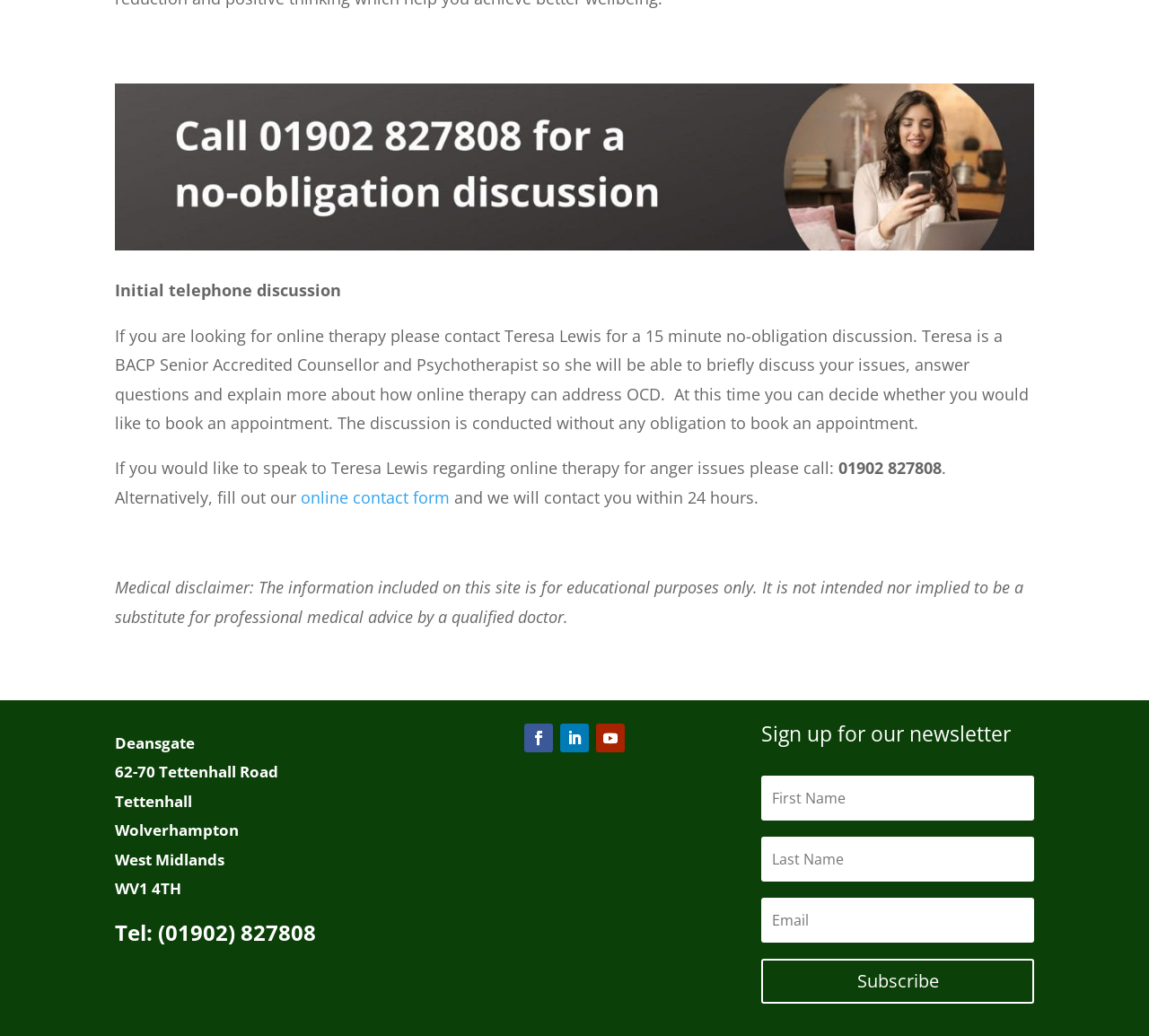Please find the bounding box coordinates (top-left x, top-left y, bottom-right x, bottom-right y) in the screenshot for the UI element described as follows: Contactstudio@pacificpacific.pub

None